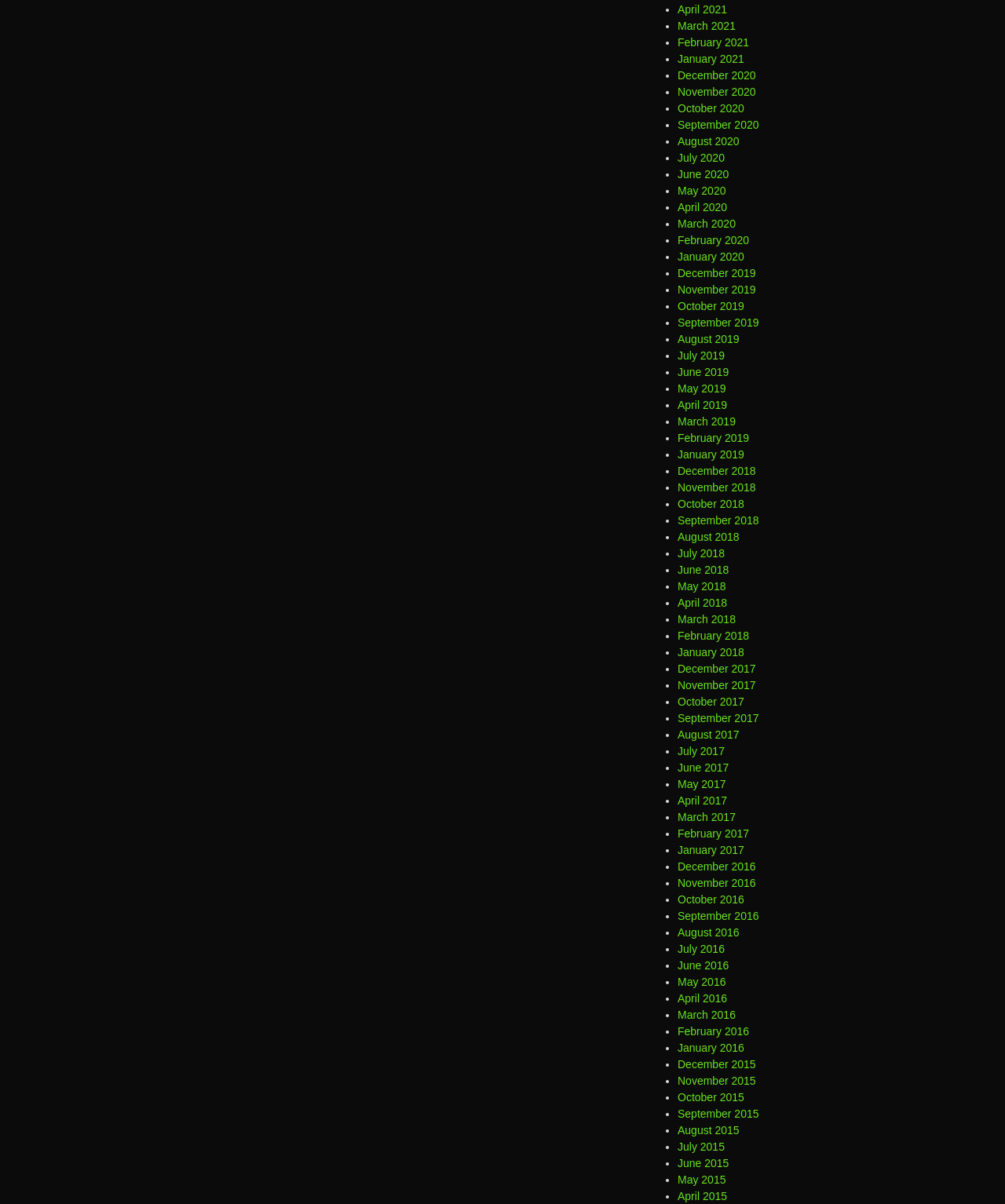What is the pattern of the list?
Give a thorough and detailed response to the question.

I observed the list of links and found that they are listed in a monthly pattern, with each link representing a month in chronological order.